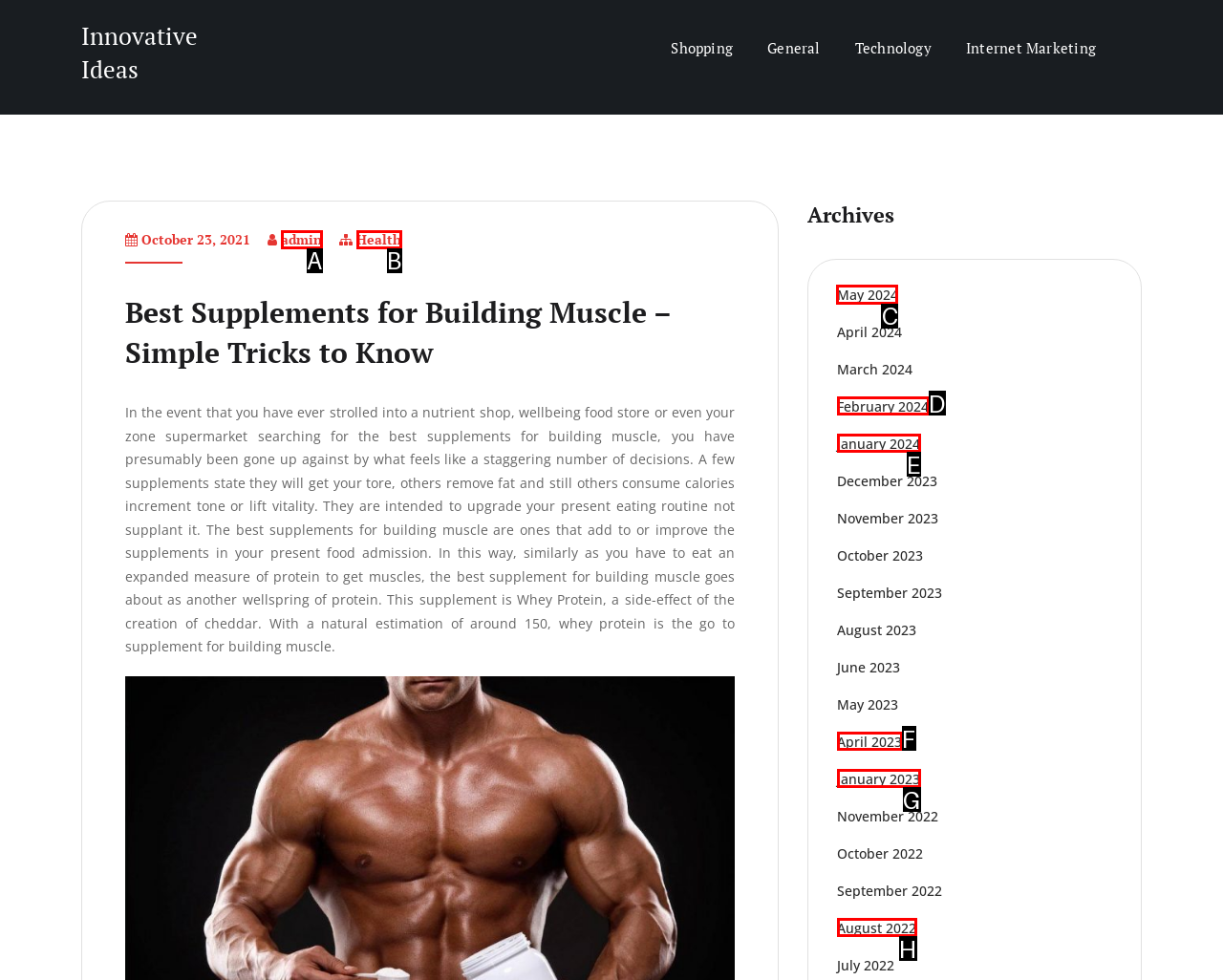Select the letter associated with the UI element you need to click to perform the following action: Click on the 'PASSPORT INFORMATION' link
Reply with the correct letter from the options provided.

None